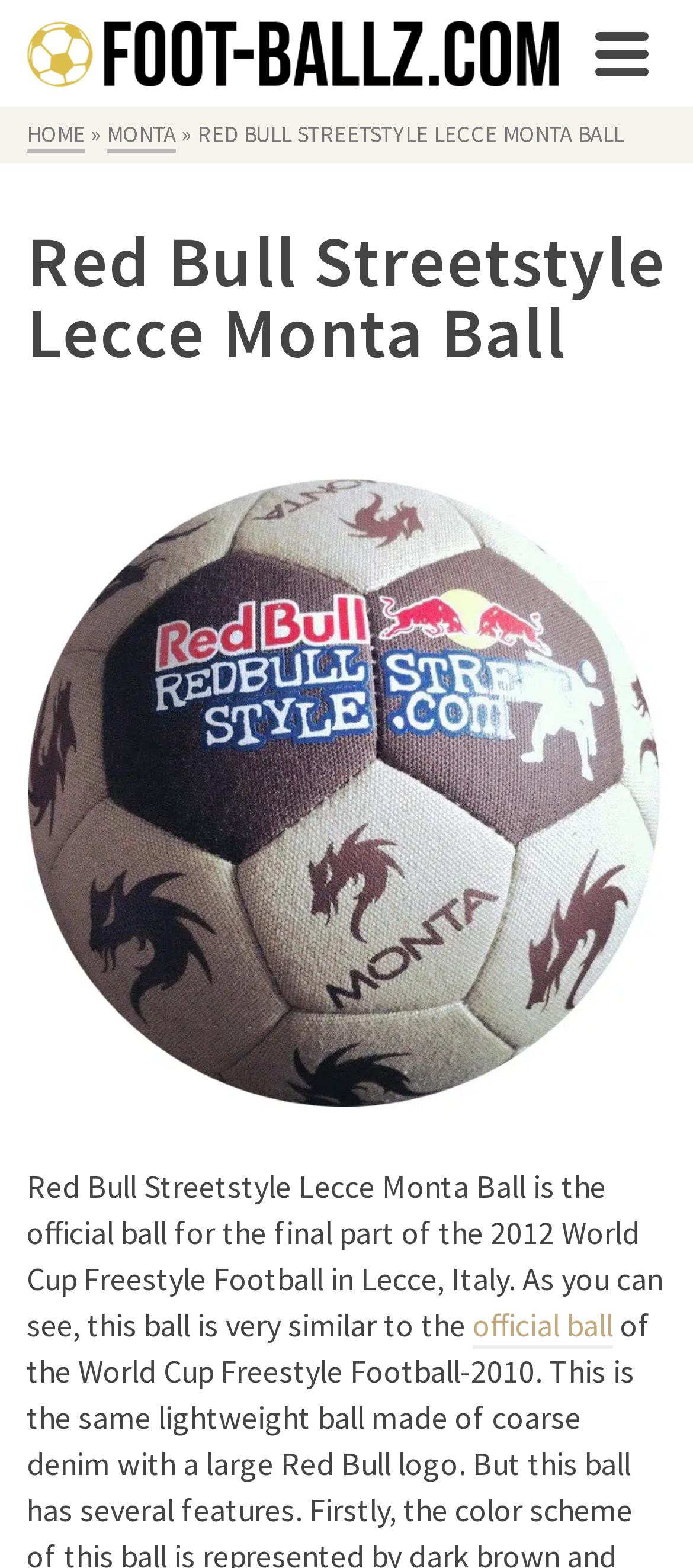What is the name of the ball?
Use the information from the image to give a detailed answer to the question.

The name of the ball can be found in the header of the webpage, which is 'Red Bull Streetstyle Lecce Monta Ball'. This is also confirmed by the static text element that describes the ball.